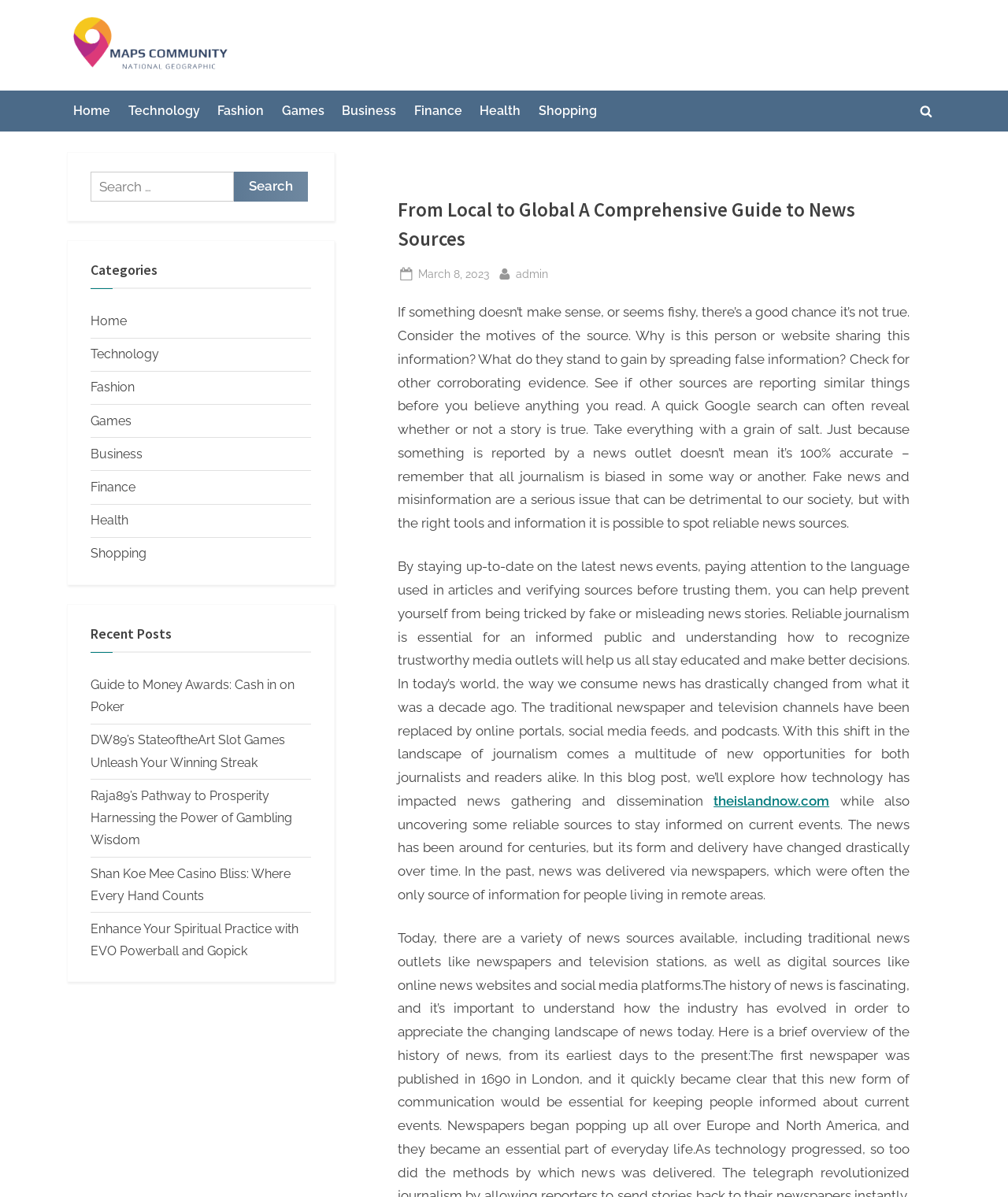Find the UI element described as: "Posted on March 8, 2023" and predict its bounding box coordinates. Ensure the coordinates are four float numbers between 0 and 1, [left, top, right, bottom].

[0.415, 0.221, 0.485, 0.237]